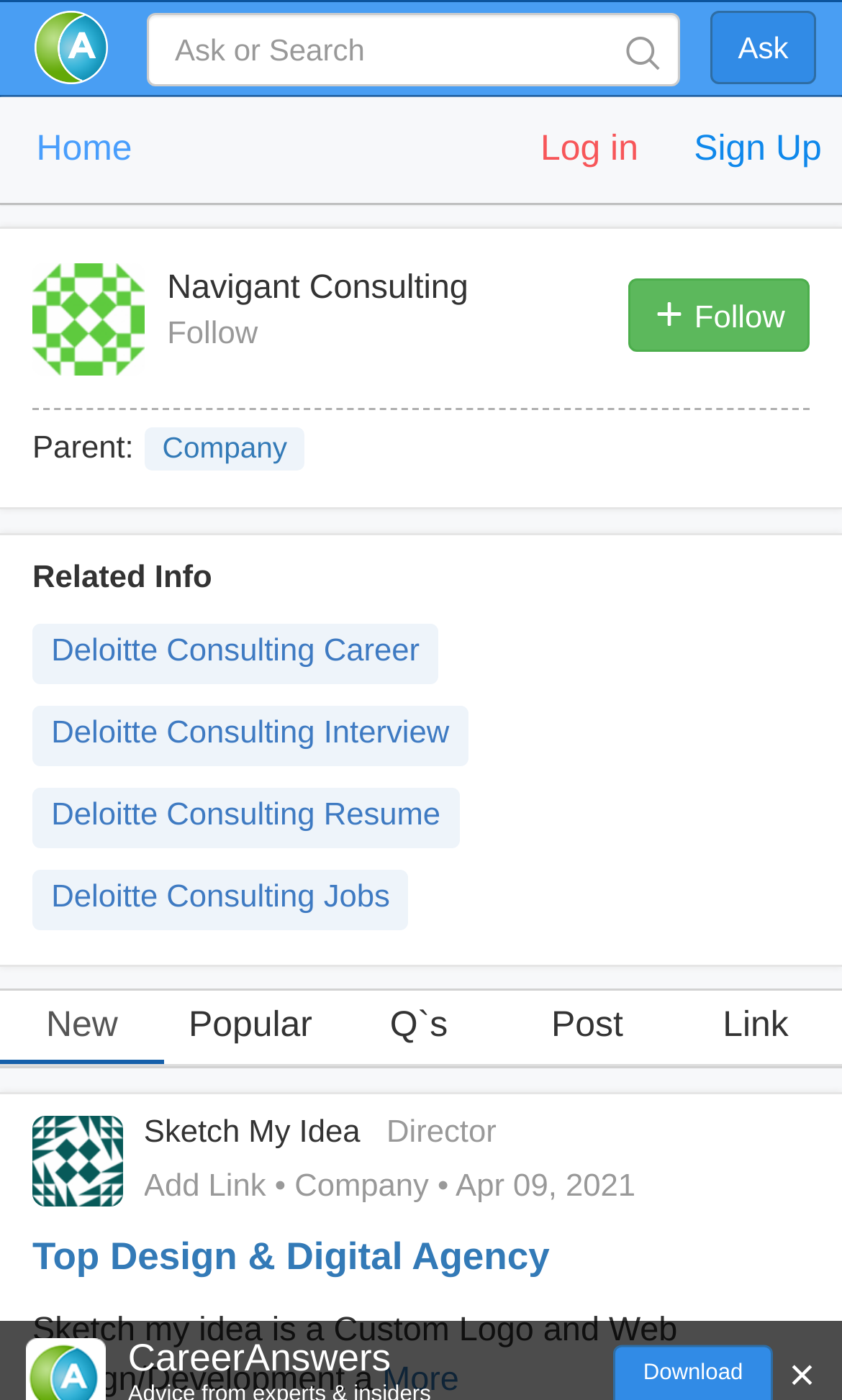Offer a detailed account of what is visible on the webpage.

The webpage appears to be a career advice and news website, with a focus on consulting and design industries. At the top left corner, there is a logo image, and next to it, a button labeled "Ask" and a search textbox with a placeholder text "Ask or Search". 

On the top navigation bar, there are links to "Home", "Sign Up", and "Log in" from left to right. Below the navigation bar, there is a heading that reads "Navigant Consulting". 

To the left of the heading, there is a link with no text, and below it, a static text "Parent:". Next to the static text, there is a link to "Company". 

Further down, there is a section labeled "Related Info" with links to Deloitte Consulting career-related topics, such as interview, resume, and jobs. 

Below this section, there is a horizontal tab list with links to "New", "Popular", "Q`s", "Post", and "Link". 

The main content of the webpage appears to be a news article or a blog post, with a heading that reads "Top Design & Digital Agency". The article has a link to the same title, and a brief description of a company called "Sketch my idea" that provides custom logo and web design/development services. 

At the bottom of the article, there is a link to "More" and a static text with the date "Apr 09, 2021". Finally, at the very bottom of the page, there is a static text that reads "CareerAnswers".